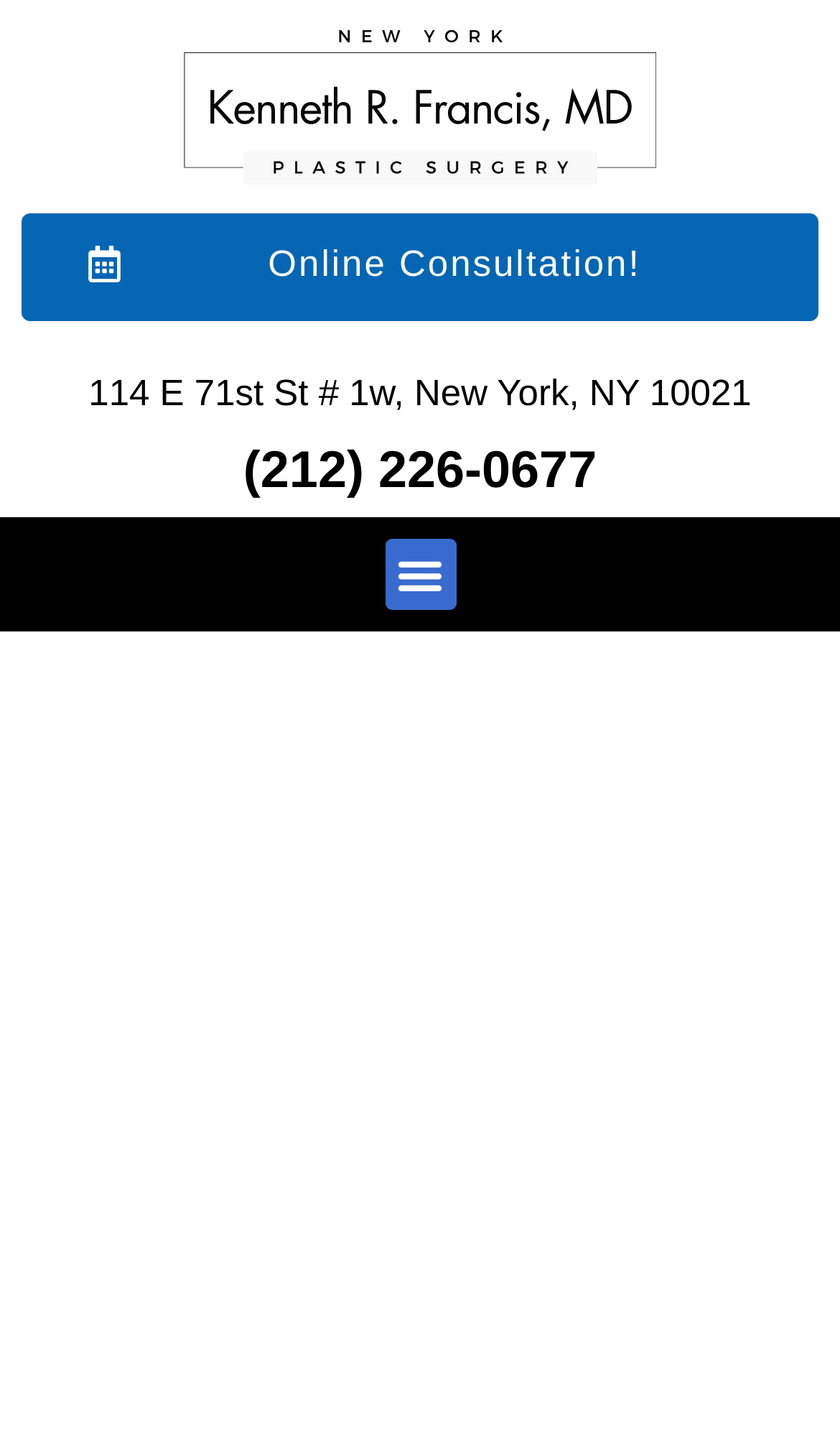Calculate the bounding box coordinates for the UI element based on the following description: "Visibility 9-11 Podcast". Ensure the coordinates are four float numbers between 0 and 1, i.e., [left, top, right, bottom].

None